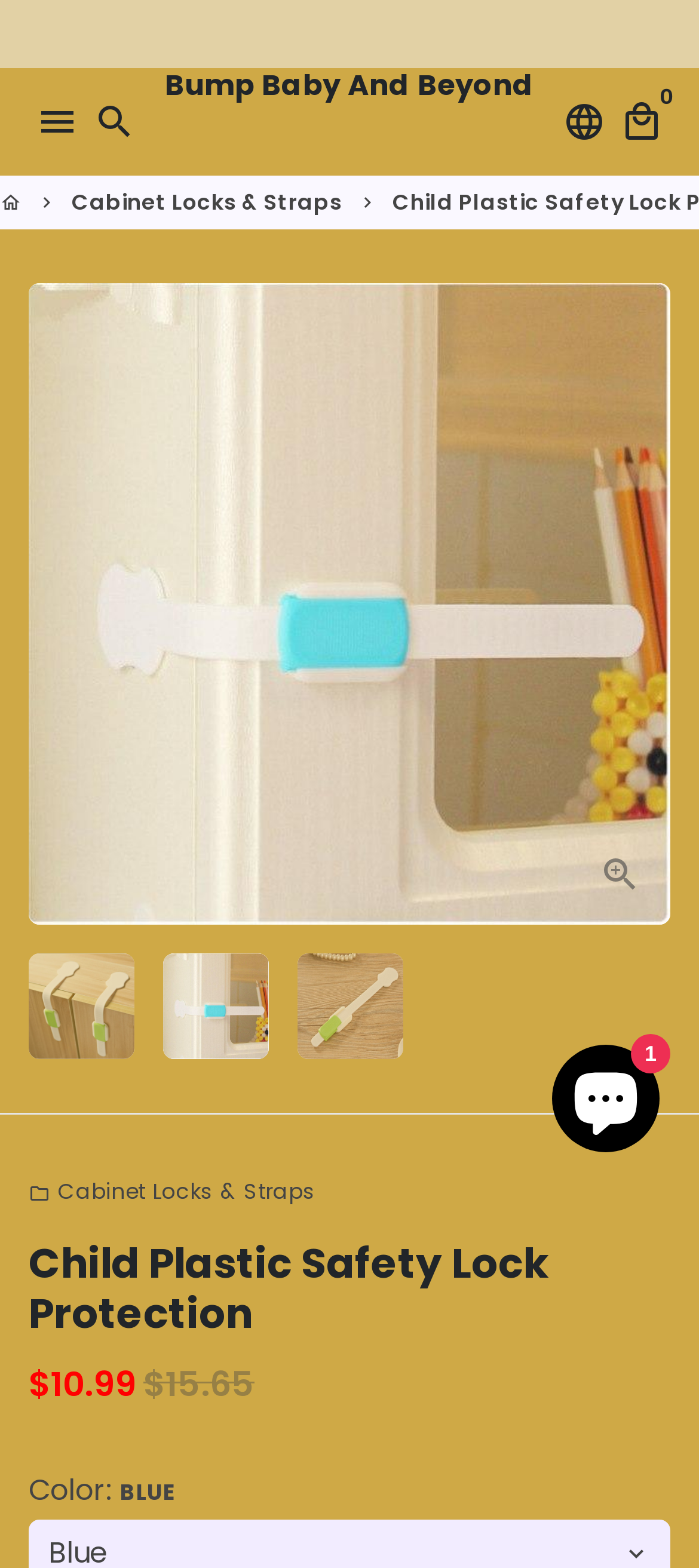Provide a one-word or short-phrase response to the question:
What is the product name?

Child Plastic Safety Lock Protection